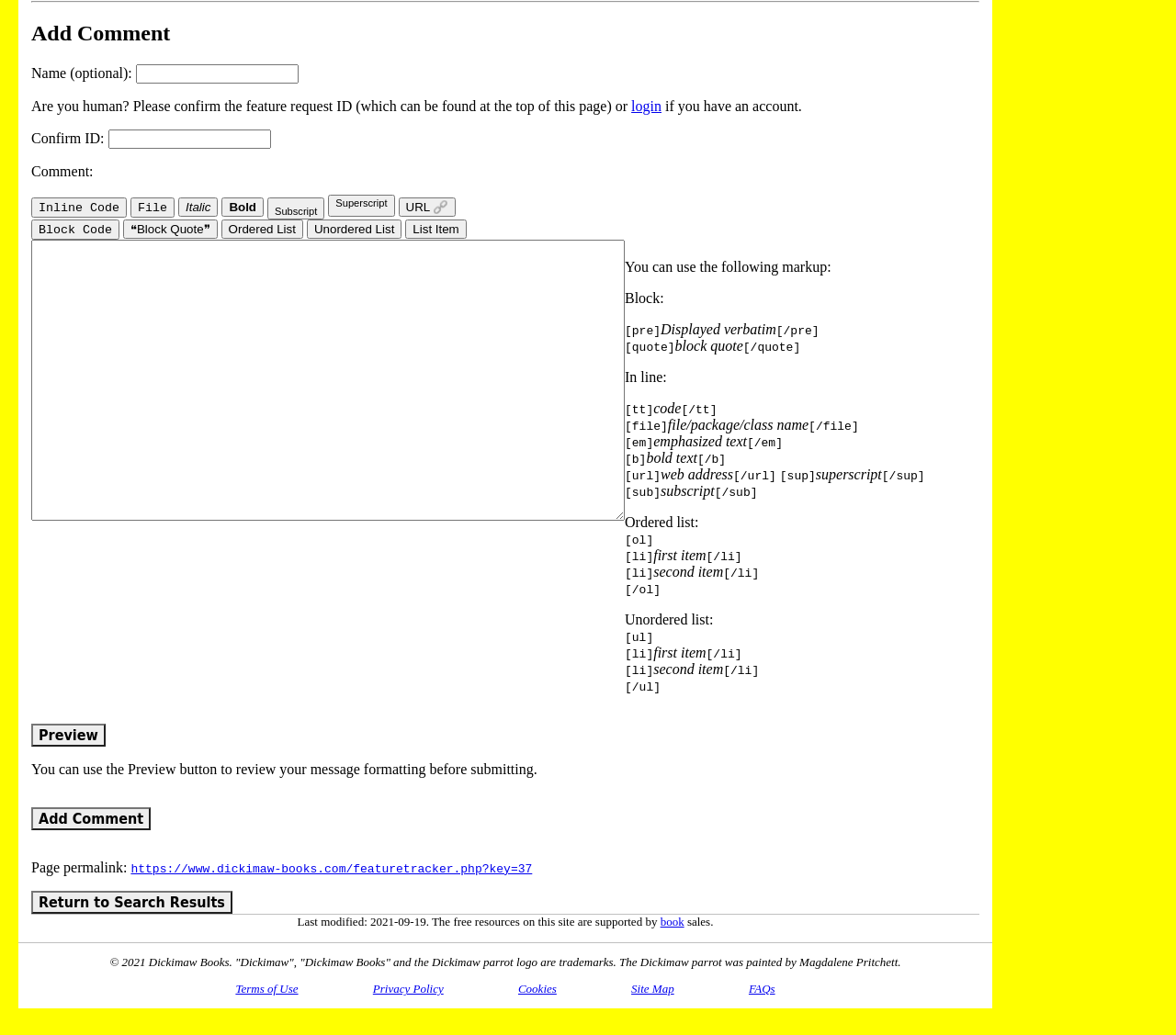Find and indicate the bounding box coordinates of the region you should select to follow the given instruction: "Enter the confirm ID".

[0.092, 0.125, 0.23, 0.143]